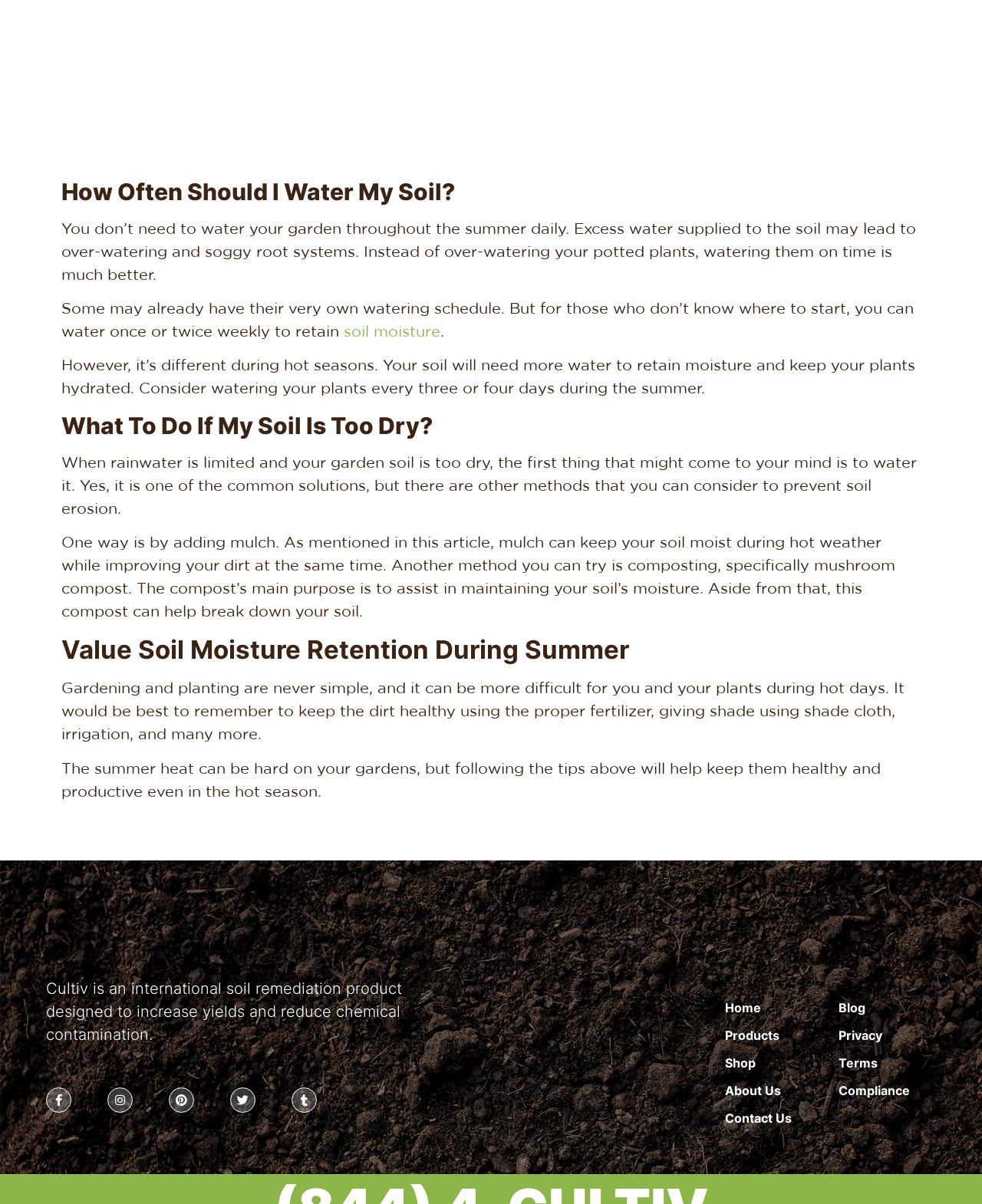Could you please study the image and provide a detailed answer to the question:
What can help break down your soil?

The webpage suggests that mushroom compost can help break down your soil, in addition to maintaining soil moisture. This is mentioned in the section 'What To Do If My Soil Is Too Dry?' as one of the methods to prevent soil erosion.